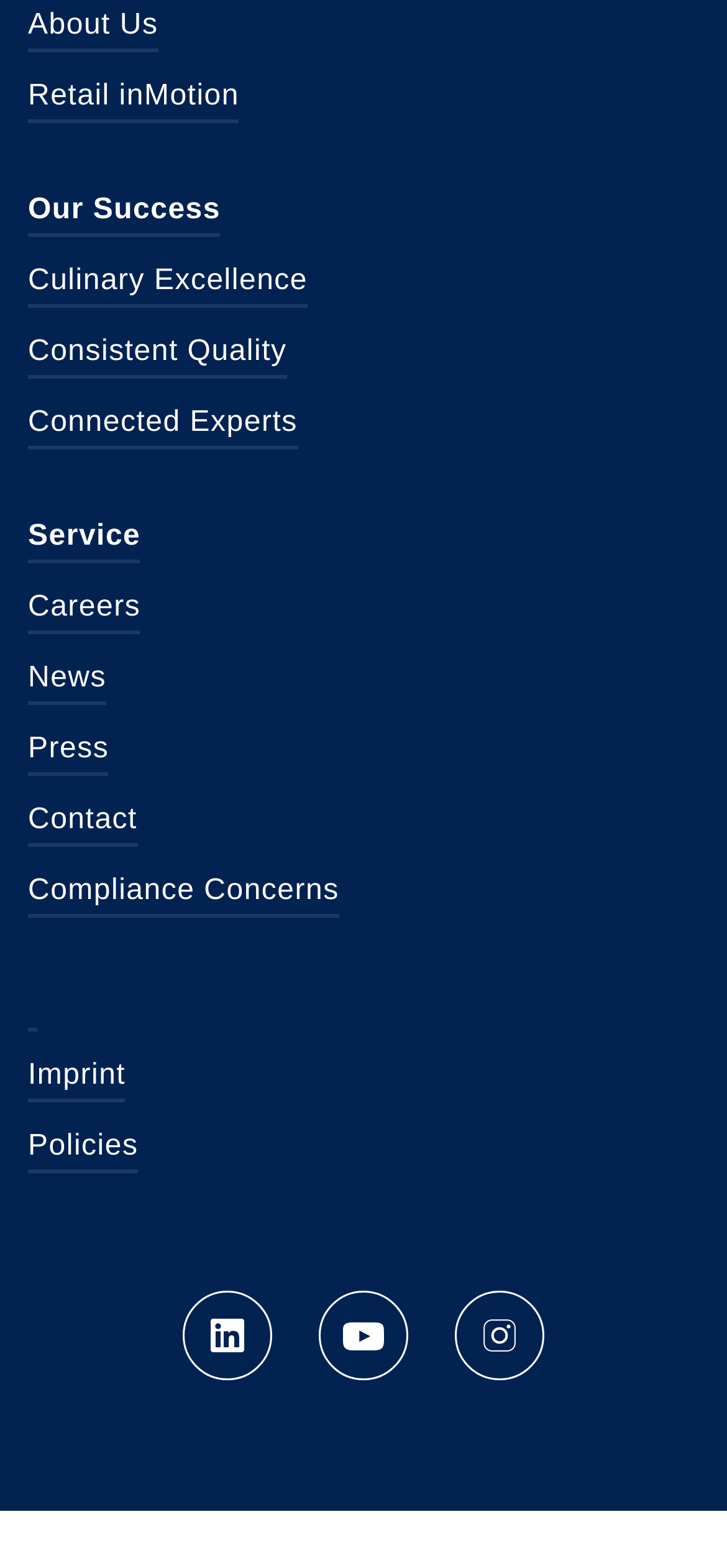Provide a short answer to the following question with just one word or phrase: How many links are related to company information?

5